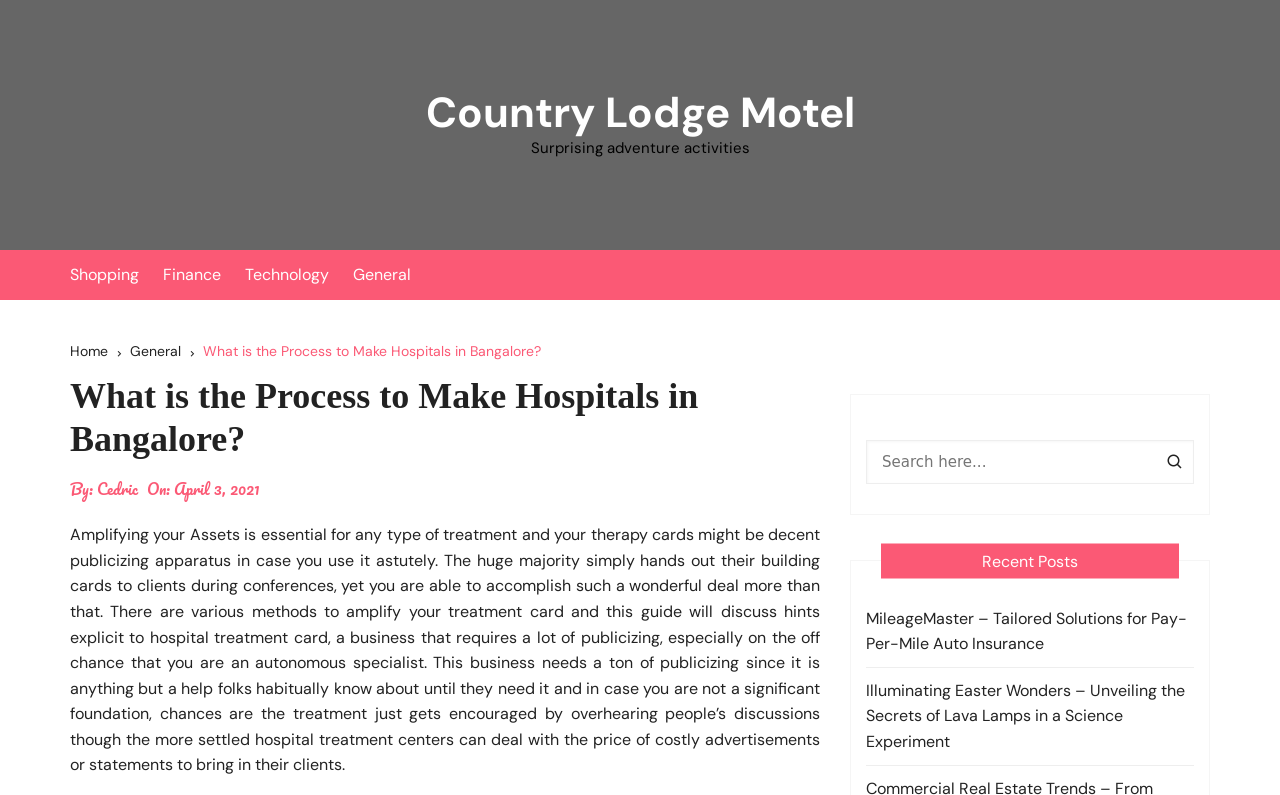Please mark the clickable region by giving the bounding box coordinates needed to complete this instruction: "Click on the 'Country Lodge Motel' link".

[0.332, 0.107, 0.668, 0.176]